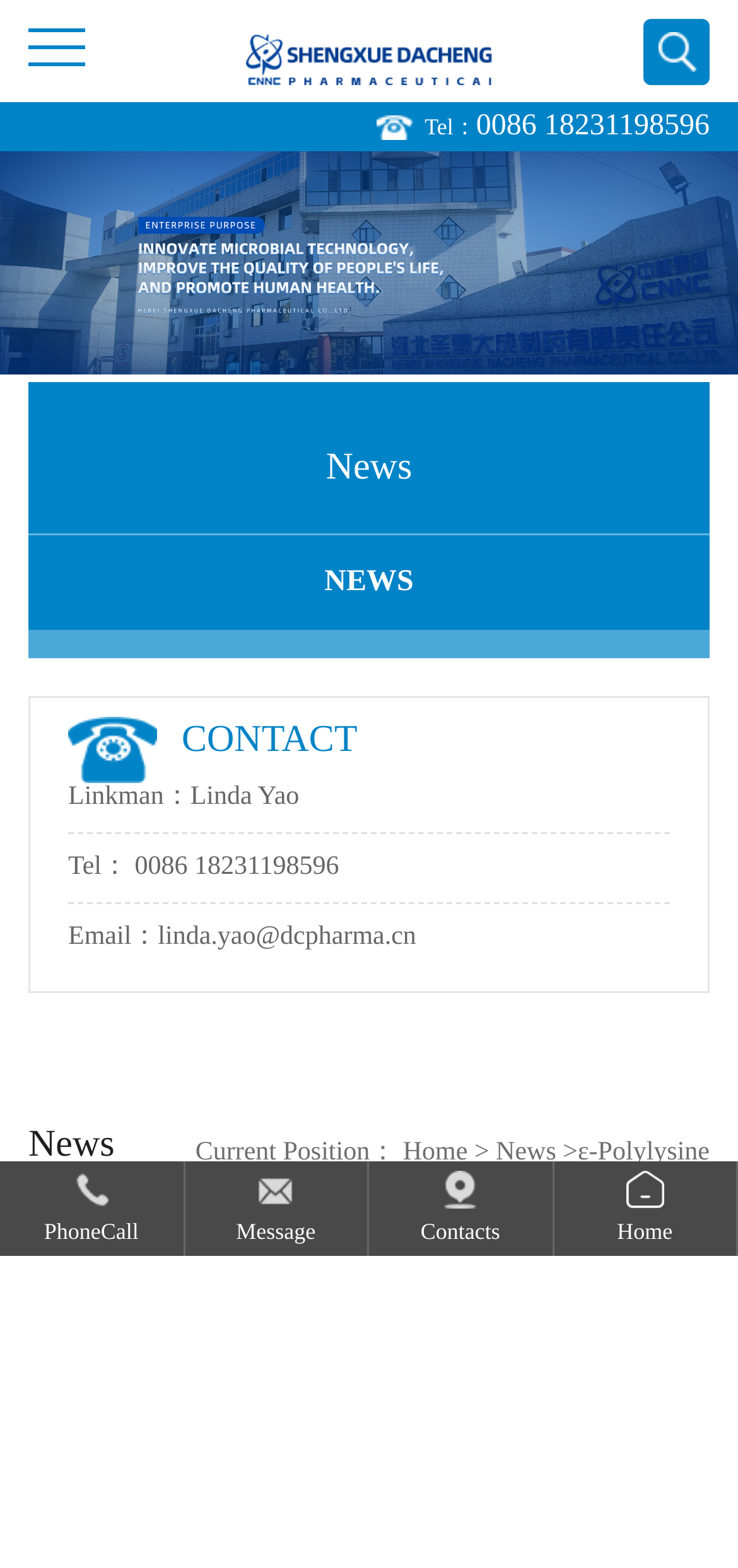Kindly determine the bounding box coordinates for the area that needs to be clicked to execute this instruction: "Contact Us".

[0.0, 0.429, 0.179, 0.55]